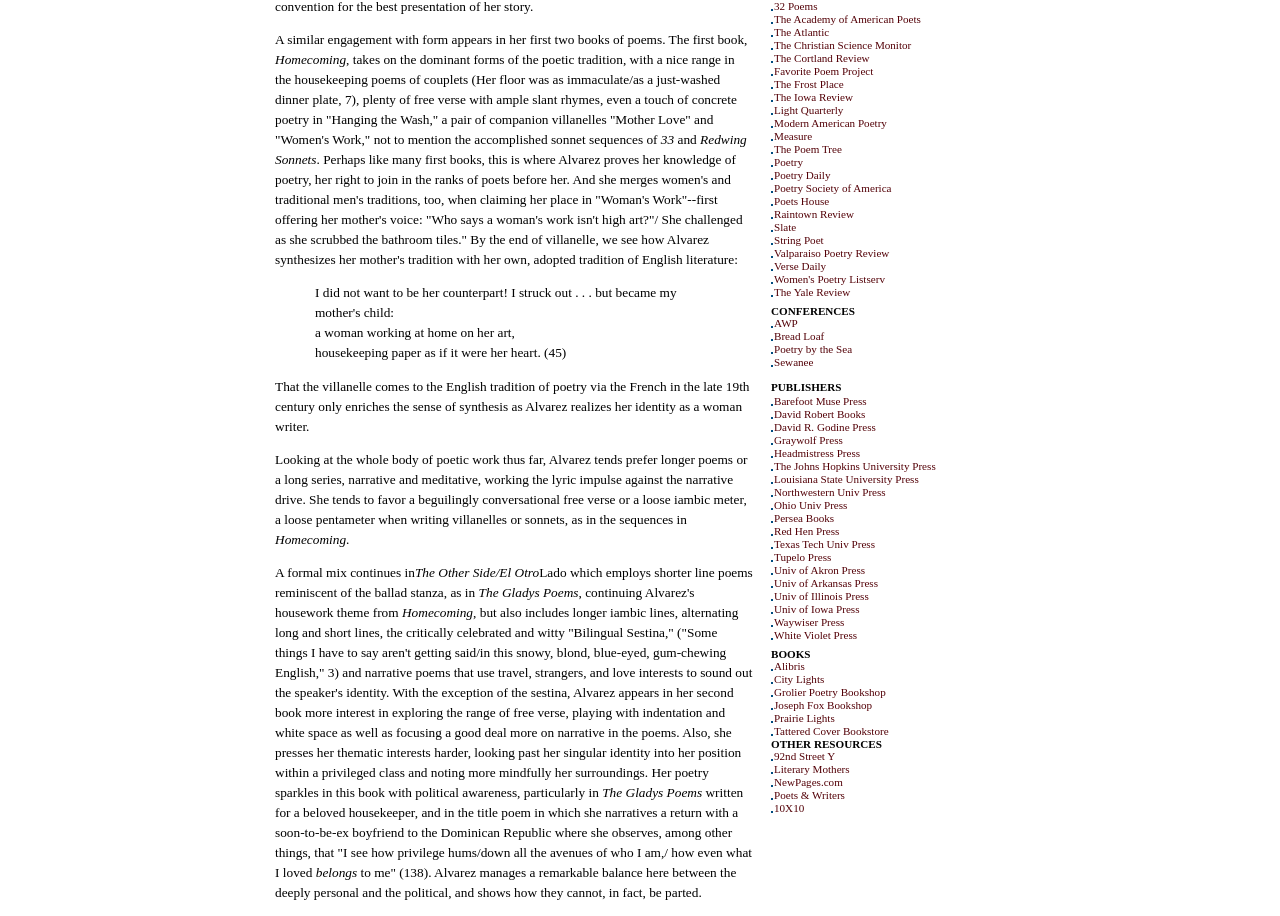Find the bounding box of the element with the following description: "The Poem Tree". The coordinates must be four float numbers between 0 and 1, formatted as [left, top, right, bottom].

[0.605, 0.154, 0.658, 0.17]